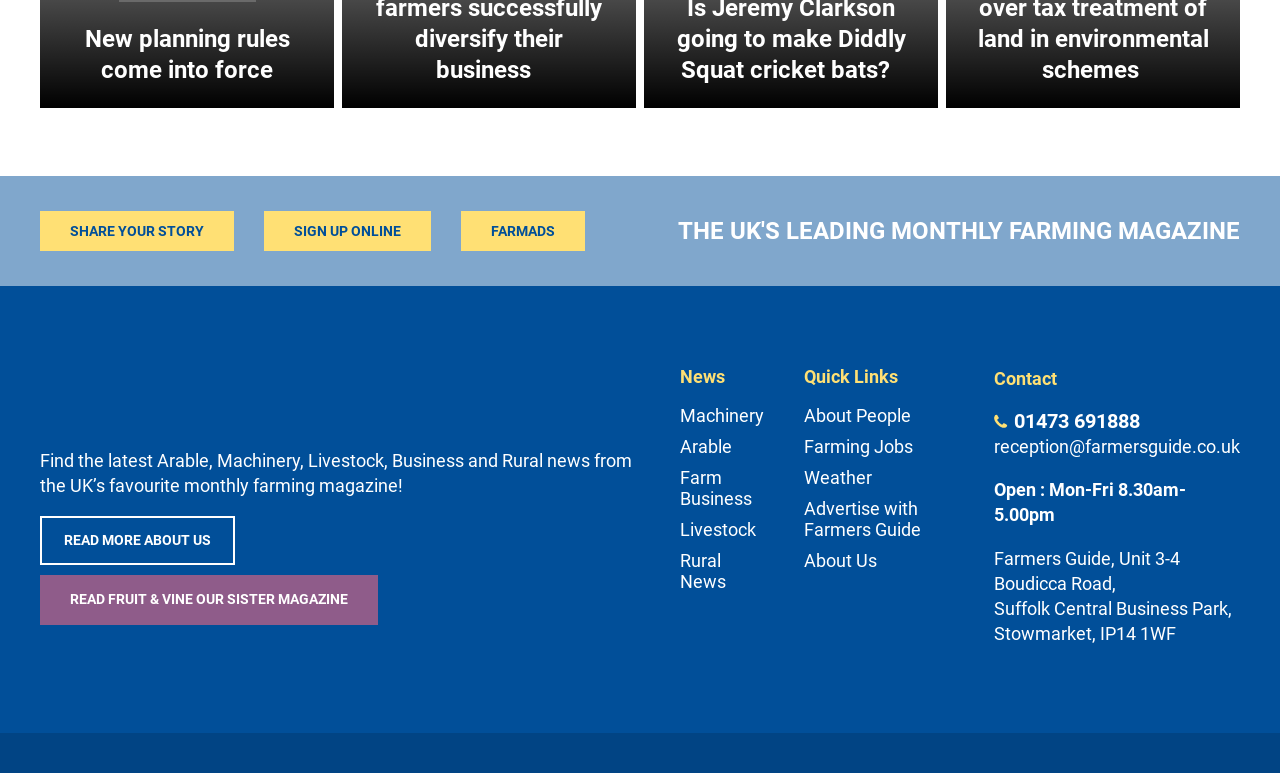From the element description Advertise with Farmers Guide, predict the bounding box coordinates of the UI element. The coordinates must be specified in the format (top-left x, top-left y, bottom-right x, bottom-right y) and should be within the 0 to 1 range.

[0.628, 0.644, 0.745, 0.698]